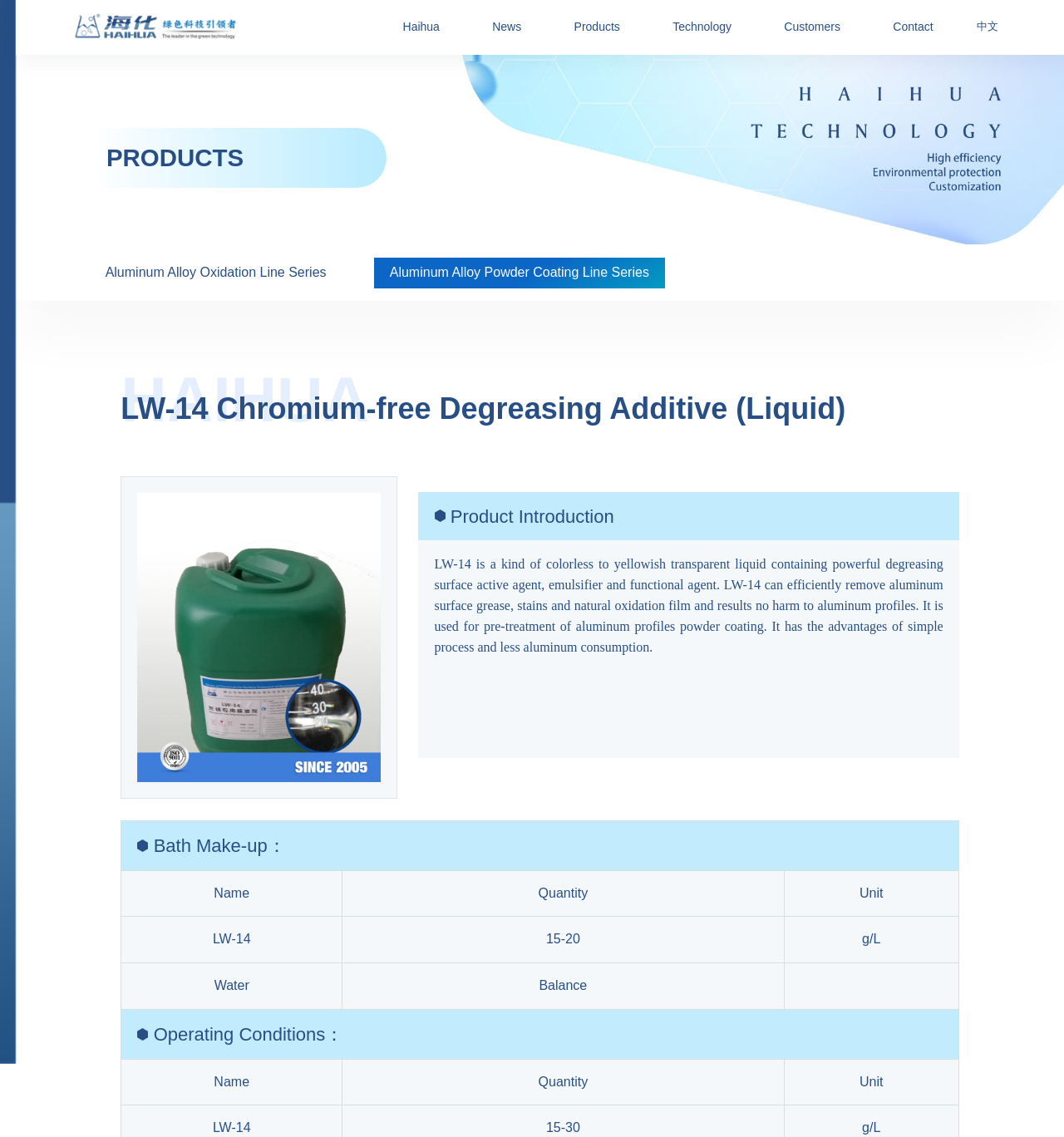What are the advantages of LW-14?
Refer to the screenshot and deliver a thorough answer to the question presented.

The advantages of LW-14 are simple process and less aluminum consumption, as mentioned in the product introduction section.